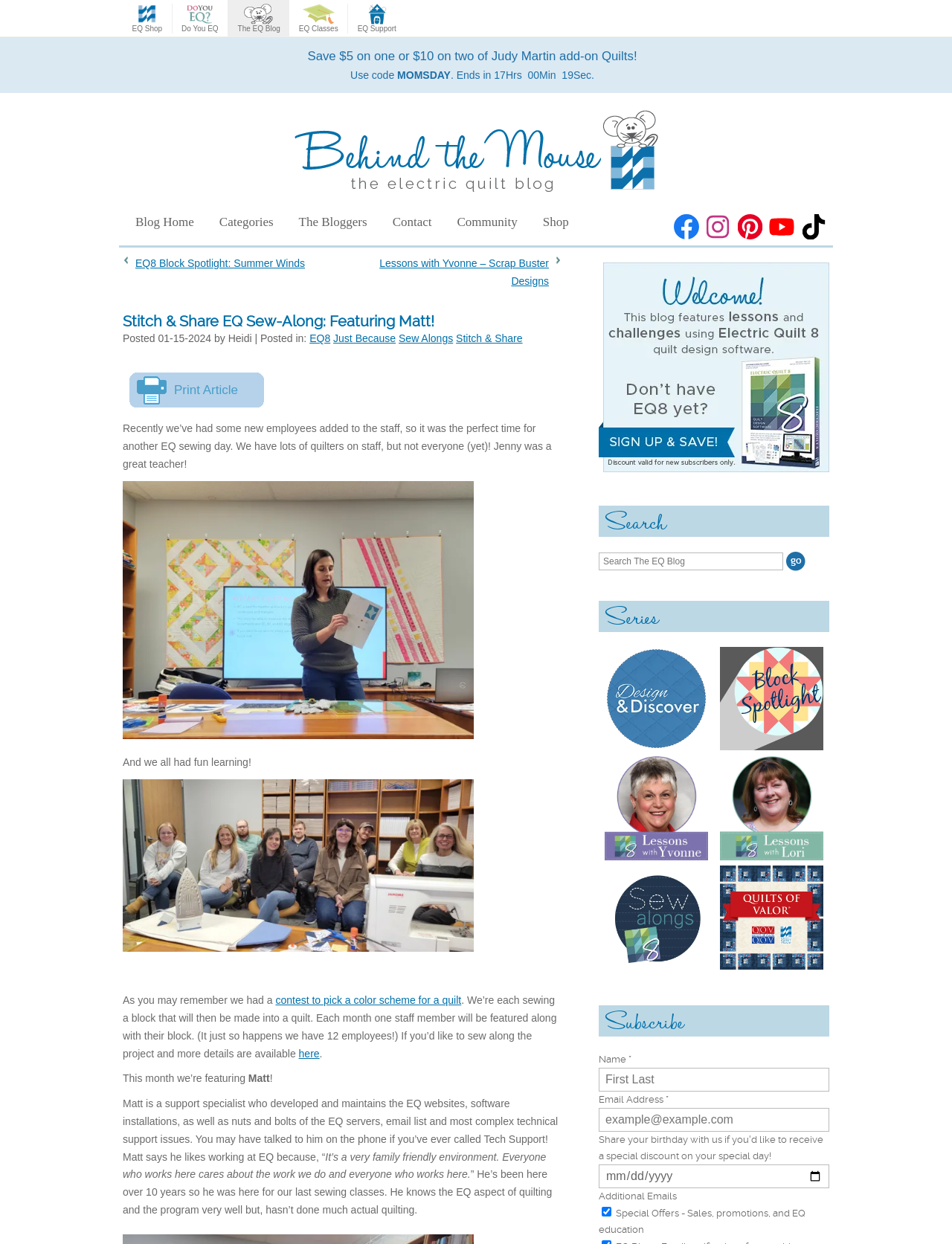How many links are available under the 'Series' heading?
Please use the image to provide a one-word or short phrase answer.

4